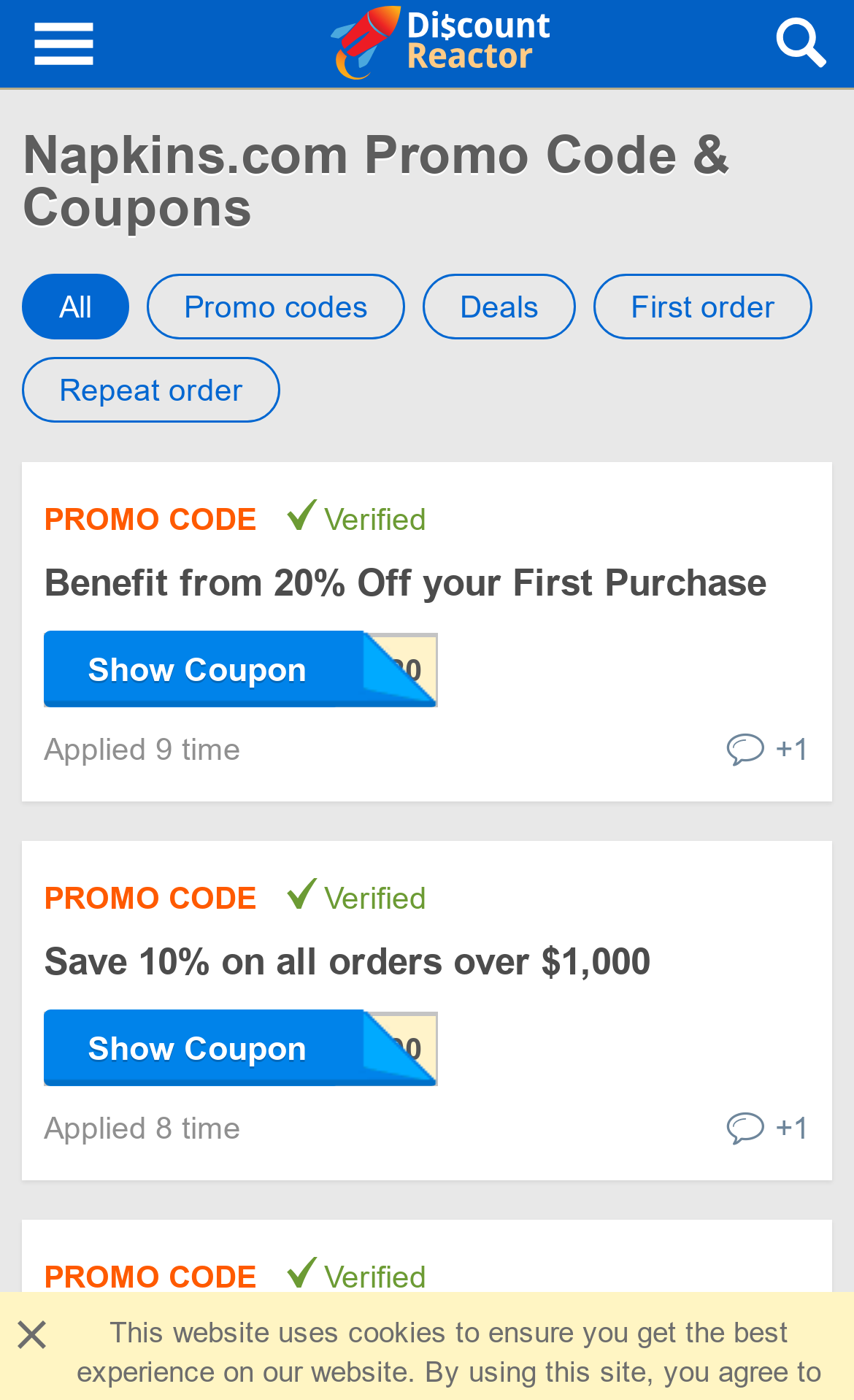Give a succinct answer to this question in a single word or phrase: 
What is the minimum order value required for one of the promo codes?

$1,000